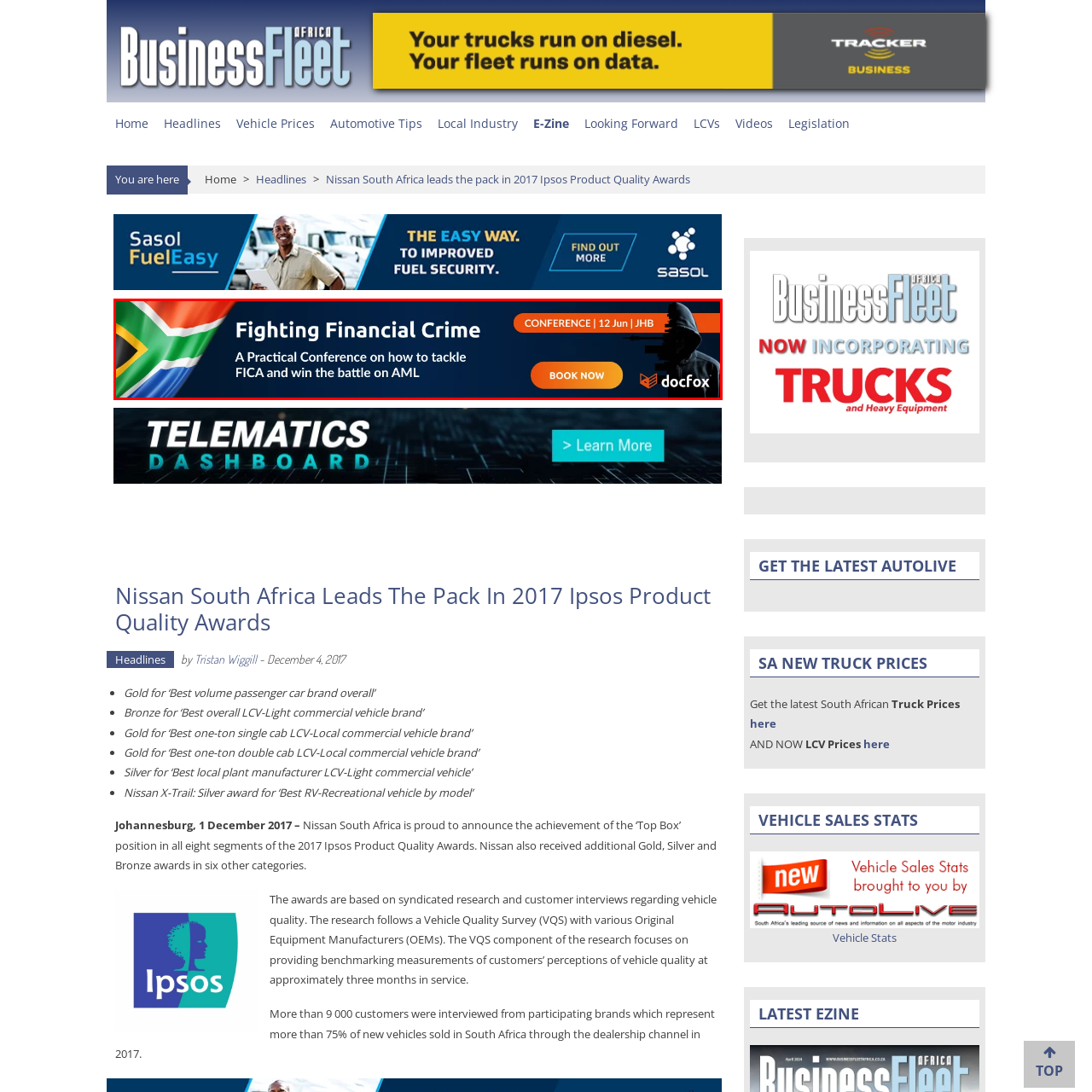Generate a meticulous caption for the image that is highlighted by the red boundary line.

This promotional banner advertises a conference titled "Fighting Financial Crime," aimed at addressing the complexities of tackling financial regulations such as FICA (Financial Intelligence Centre Act) and combating money laundering (AML). The banner features a striking visual backdrop that combines elements of the South African flag with a shadowy figure representing the ongoing battle against financial crime. Key details highlight the event's date and location—June 12 in Johannesburg—along with a prominent "BOOK NOW" call to action, inviting participants to engage in practical discussions and strategies to enhance their understanding and compliance in the sector.